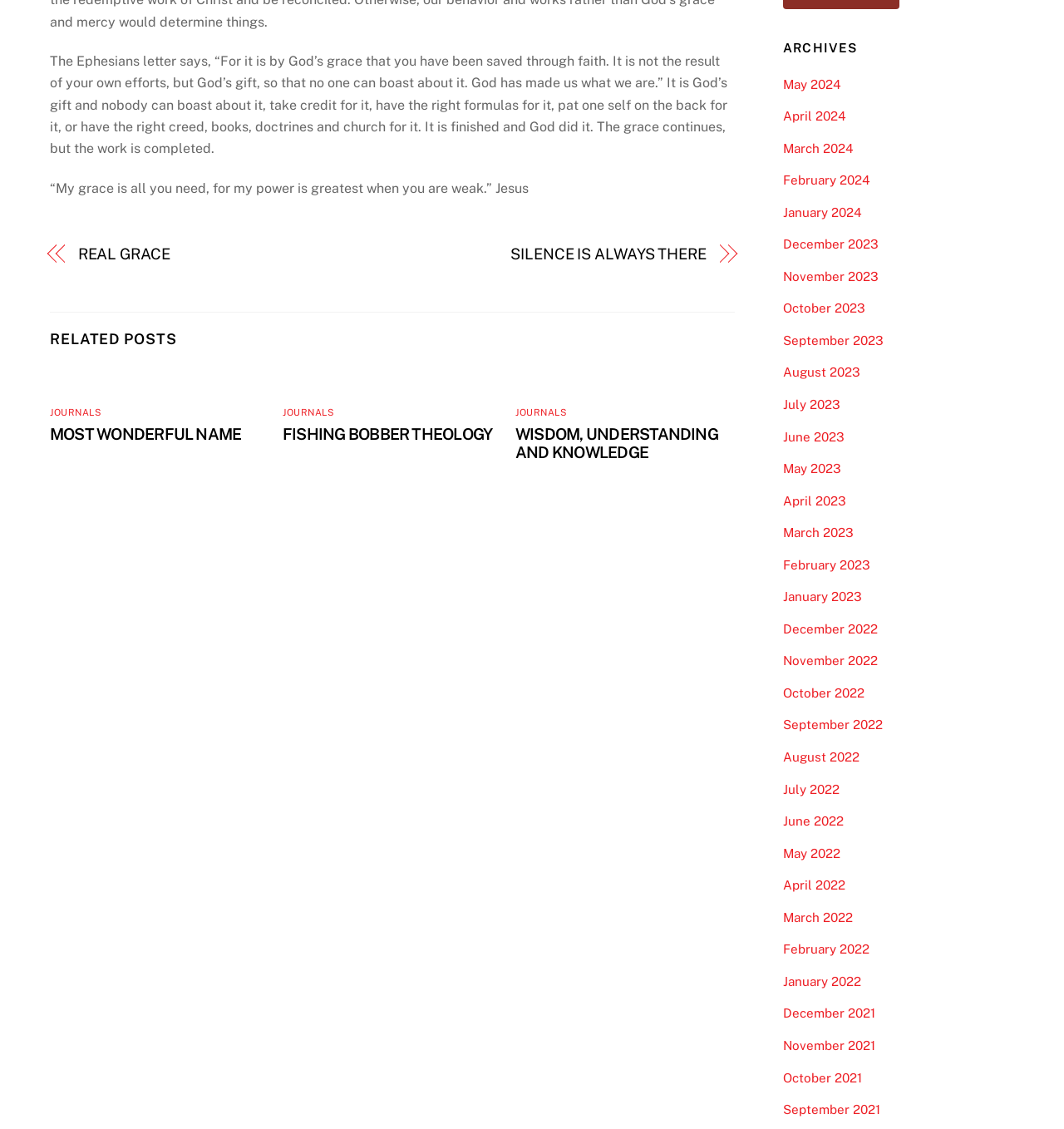Locate the bounding box of the UI element described in the following text: "FISHING BOBBER THEOLOGY".

[0.266, 0.376, 0.463, 0.393]